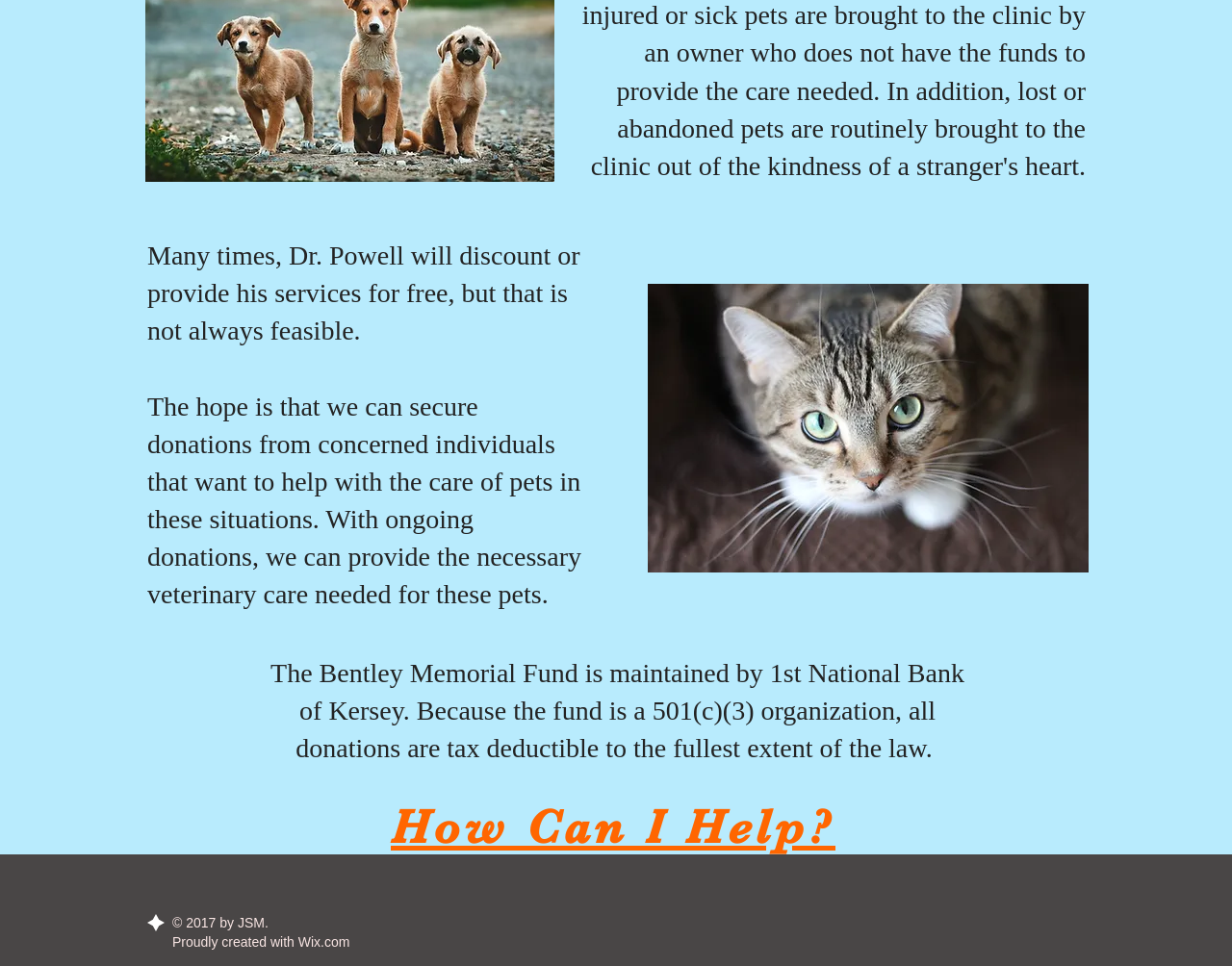Given the element description, predict the bounding box coordinates in the format (top-left x, top-left y, bottom-right x, bottom-right y), using floating point numbers between 0 and 1: Wix.com

[0.242, 0.967, 0.284, 0.983]